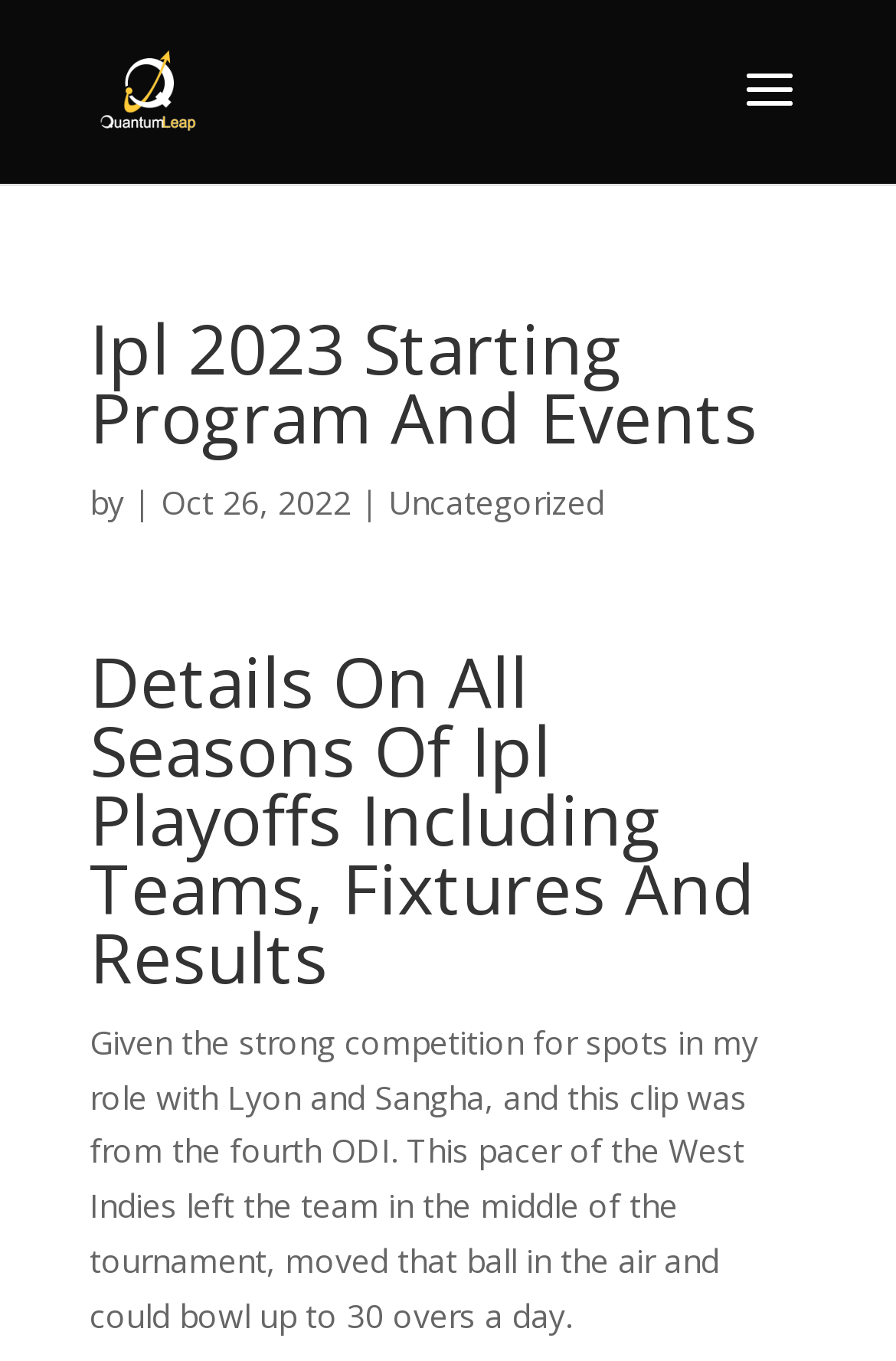What is the role of the person mentioned in the article?
Look at the screenshot and respond with a single word or phrase.

Player